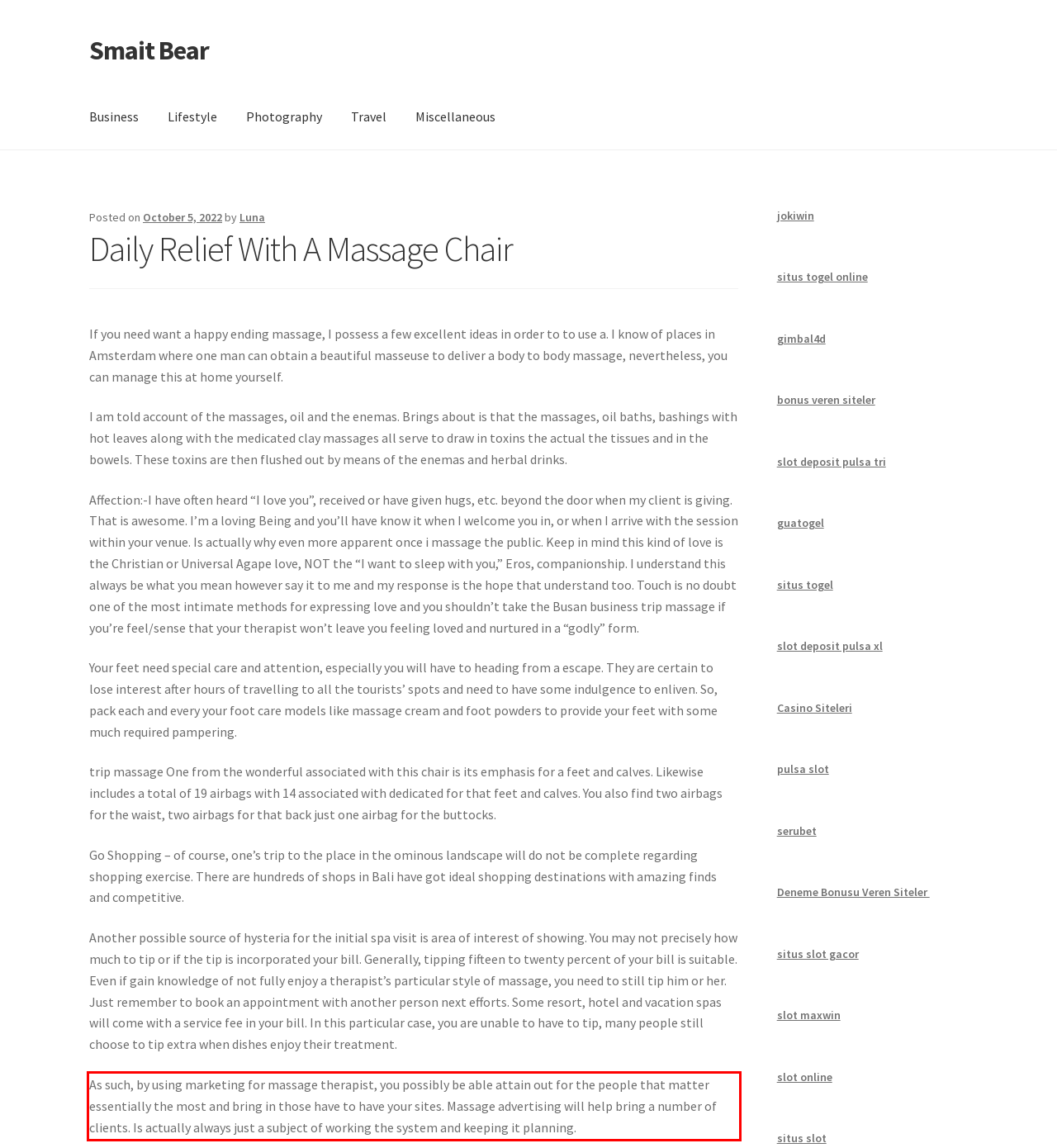Examine the screenshot of the webpage, locate the red bounding box, and perform OCR to extract the text contained within it.

As such, by using marketing for massage therapist, you possibly be able attain out for the people that matter essentially the most and bring in those have to have your sites. Massage advertising will help bring a number of clients. Is actually always just a subject of working the system and keeping it planning.